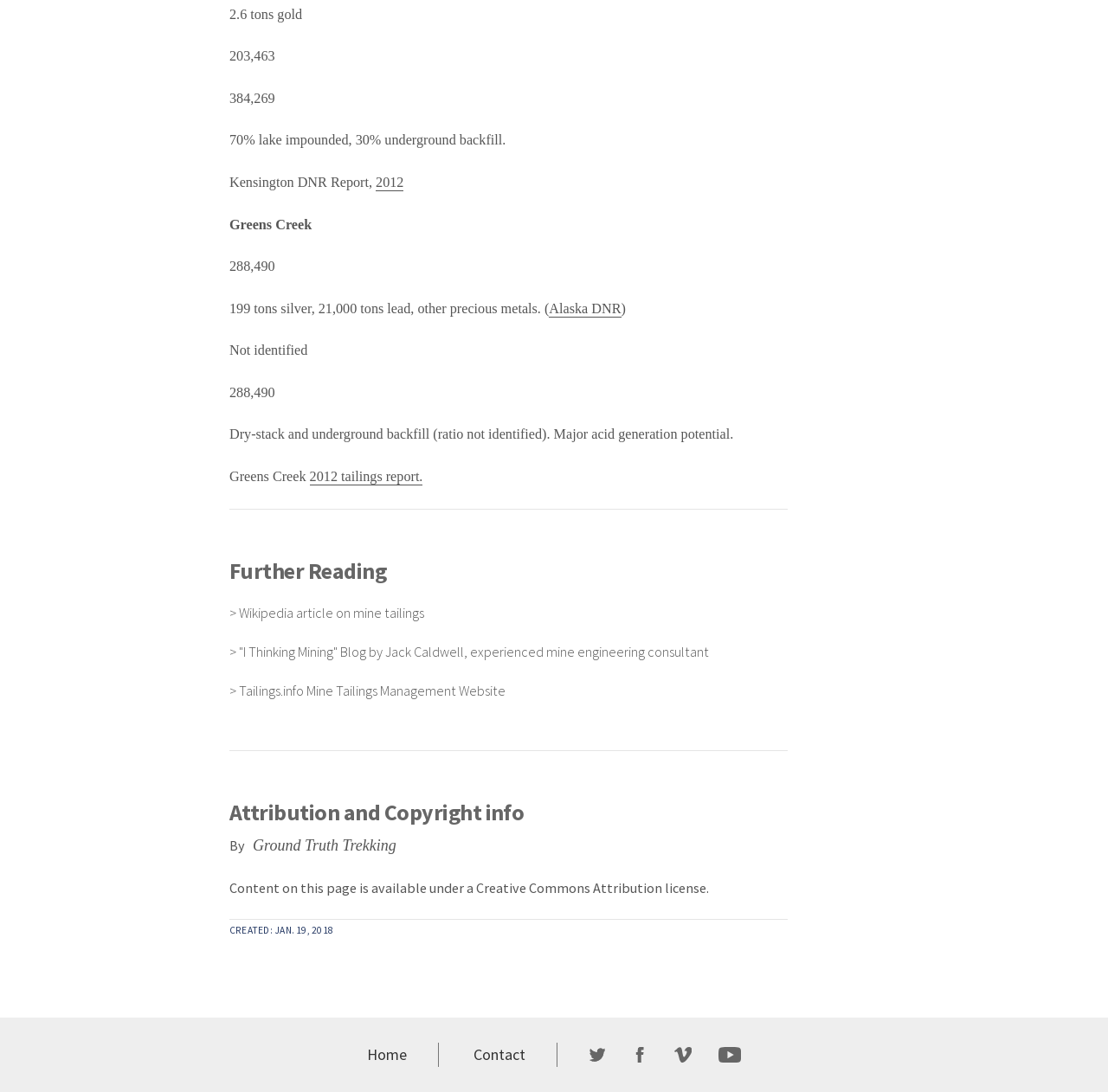Analyze the image and give a detailed response to the question:
What is the name of the mine mentioned?

The answer can be found in the StaticText elements with the text 'Greens Creek' which appears twice on the webpage, indicating that it is the name of the mine being discussed.